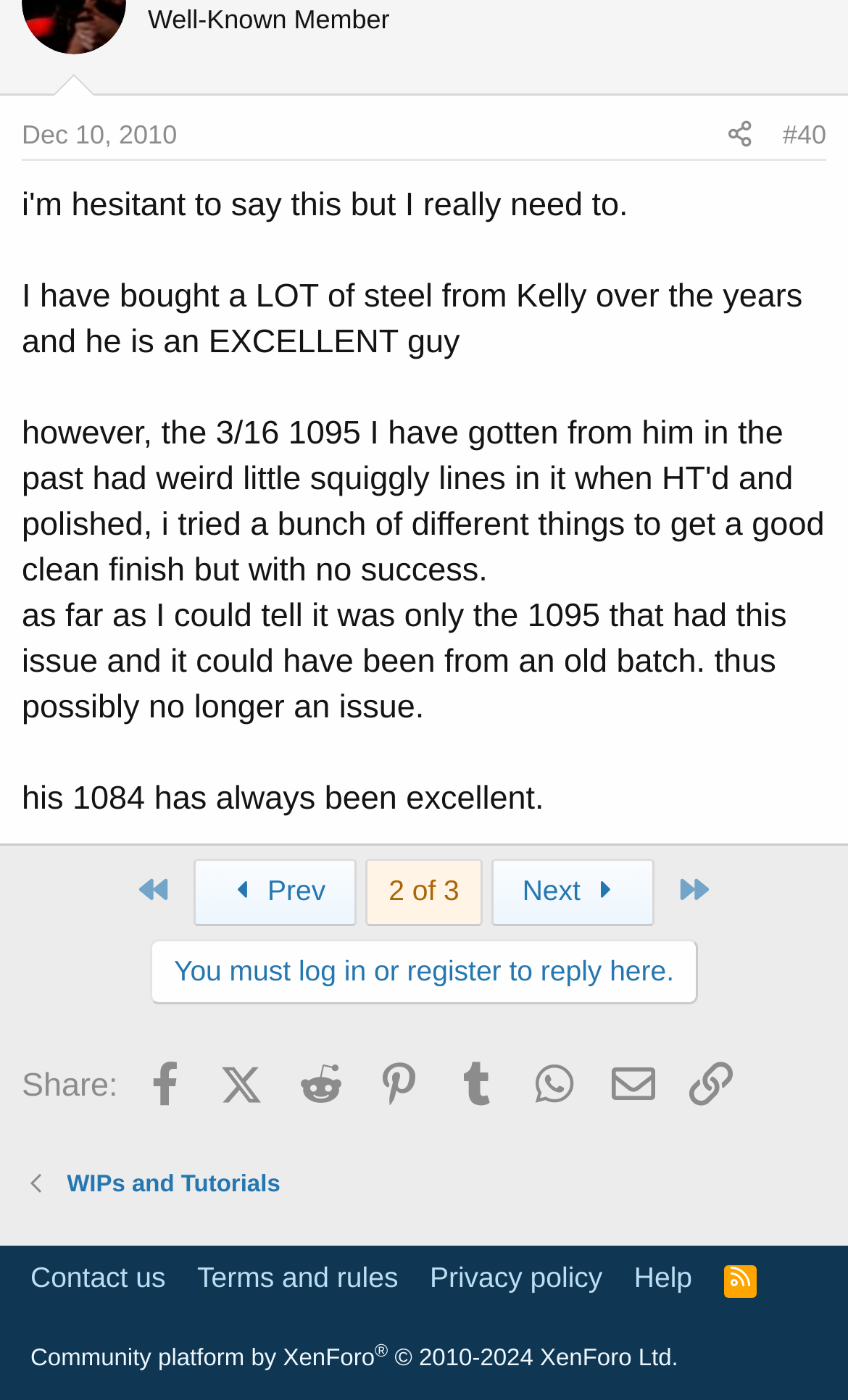What is the date of the post?
Using the image as a reference, answer the question with a short word or phrase.

Dec 10, 2010